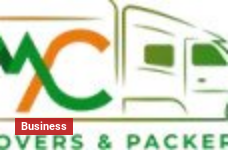Give a complete and detailed account of the image.

The image features a logo for "MC Movers & Packers," which prominently includes a stylized truck graphic. The logo uses a vibrant color palette of green and orange, symbolizing growth and reliability, which are key attributes in the moving and packing industry. Below the truck image, the text "MOVERS & PACKERS" is displayed in a bold, easy-to-read font, further emphasizing the company's focus on relocation services. In the bottom left corner, a red label with the word "Business" indicates the professional nature of the service, aimed at clients seeking efficient and trustworthy moving solutions.